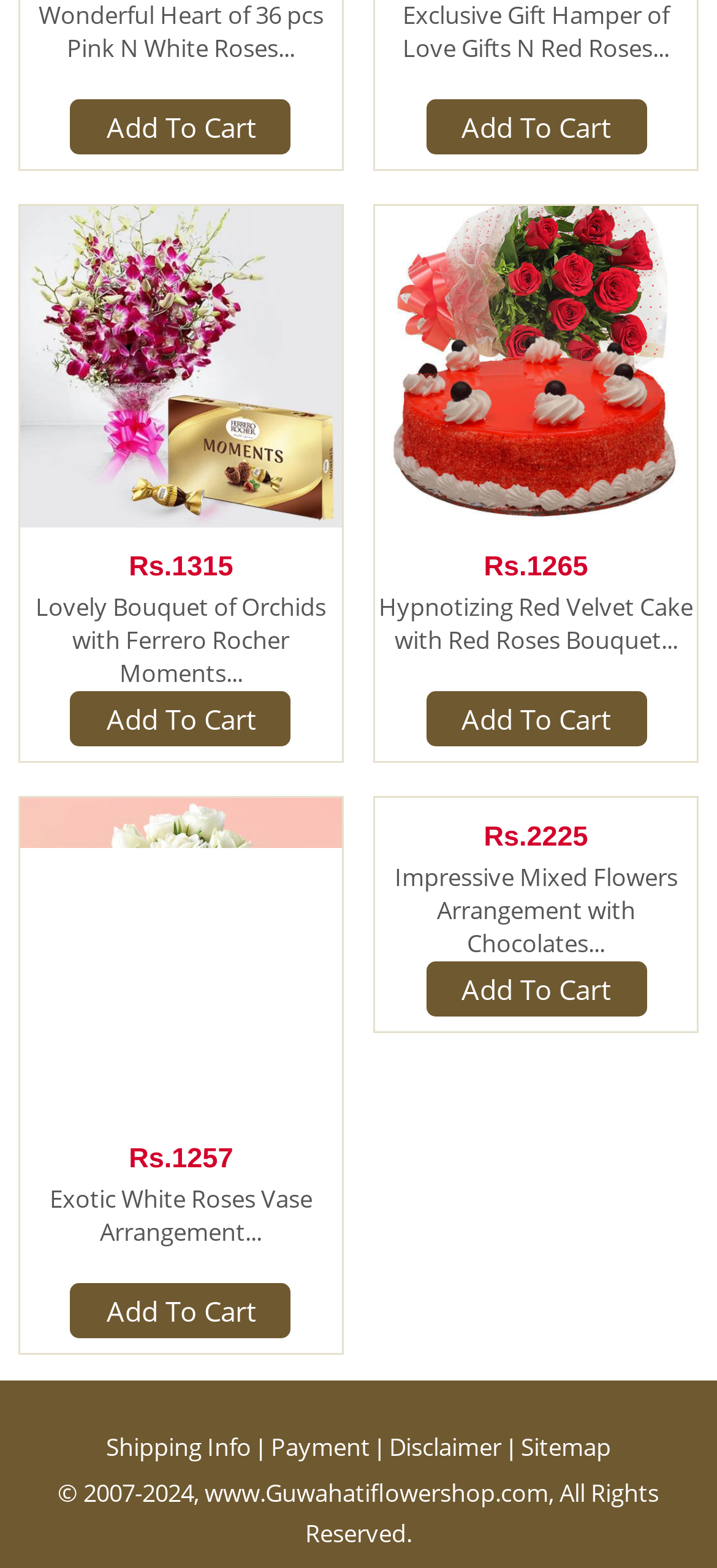Use a single word or phrase to answer the question:
How many 'Add To Cart' buttons are there?

5